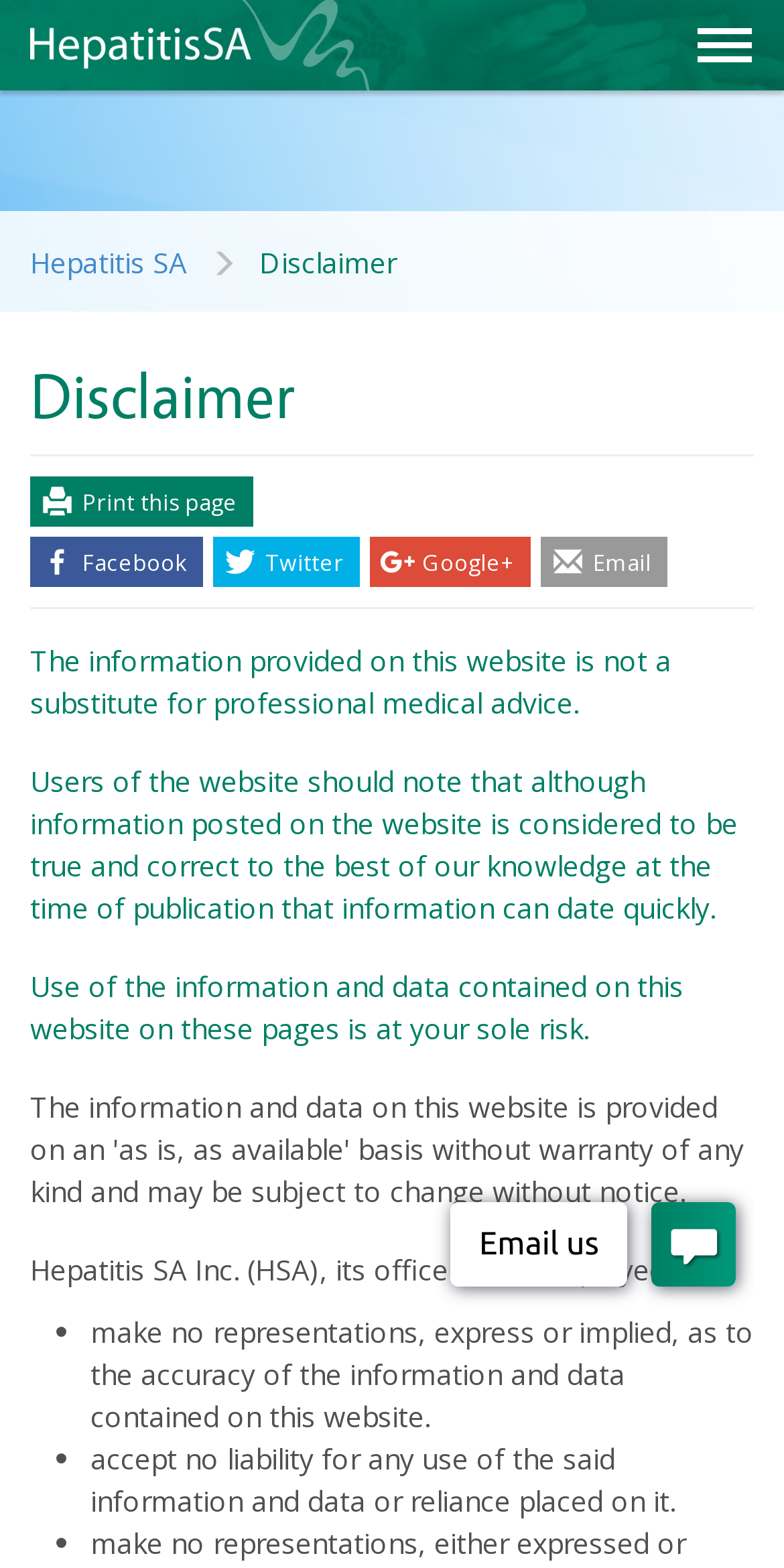Convey a detailed summary of the webpage, mentioning all key elements.

The webpage is about Hepatitis SA, a non-profit organization that provides information and support to South Australians affected by hepatitis B and hepatitis C. At the top left of the page, there is a heading with the organization's name, "Hepatitis SA", which is also a link. Next to it, on the top right, there is a button with no text. Below the heading, there is a link to the organization's name again, followed by a static text "Disclaimer" on the same line.

Below the top section, there is a heading "Disclaimer" that spans almost the entire width of the page. Underneath, there are several links to social media platforms, including Facebook, Twitter, Google+, and Email, aligned horizontally. 

The main content of the page is a series of paragraphs that provide a disclaimer about the information on the website. The text explains that the information on the website is not a substitute for professional medical advice and that users should be aware that the information can become outdated quickly. It also states that the use of the information on the website is at the user's sole risk.

The disclaimer continues in a list format, with three bullet points that outline the limitations of the organization's liability. Each bullet point is marked with a "•" symbol. The list is followed by an iframe that contains a live chat feature from Pure Chat.

Overall, the webpage has a simple layout with a focus on providing information about the organization and its disclaimer.